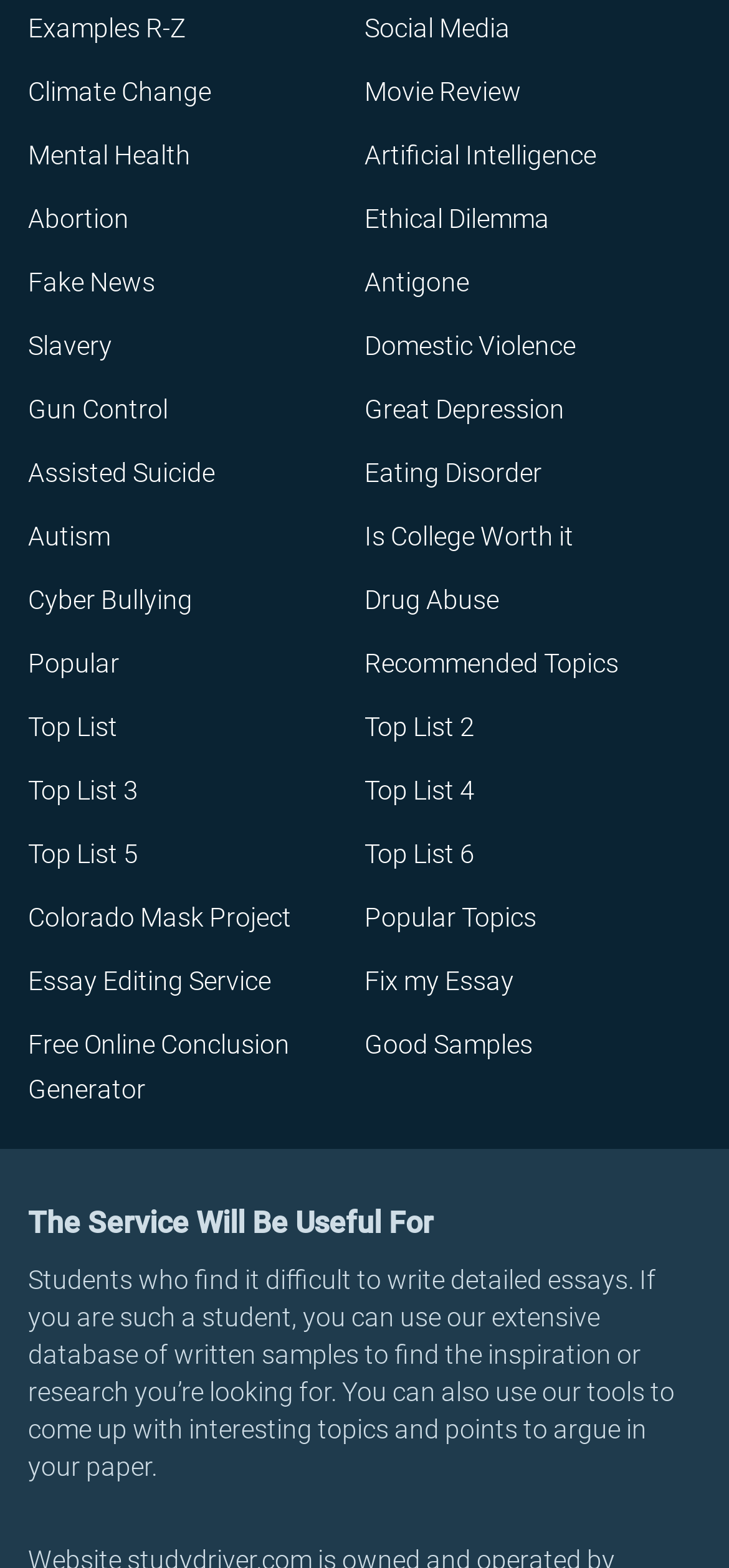Determine the bounding box coordinates of the clickable element to complete this instruction: "View the 'Essay Editing Service'". Provide the coordinates in the format of four float numbers between 0 and 1, [left, top, right, bottom].

[0.038, 0.617, 0.372, 0.636]